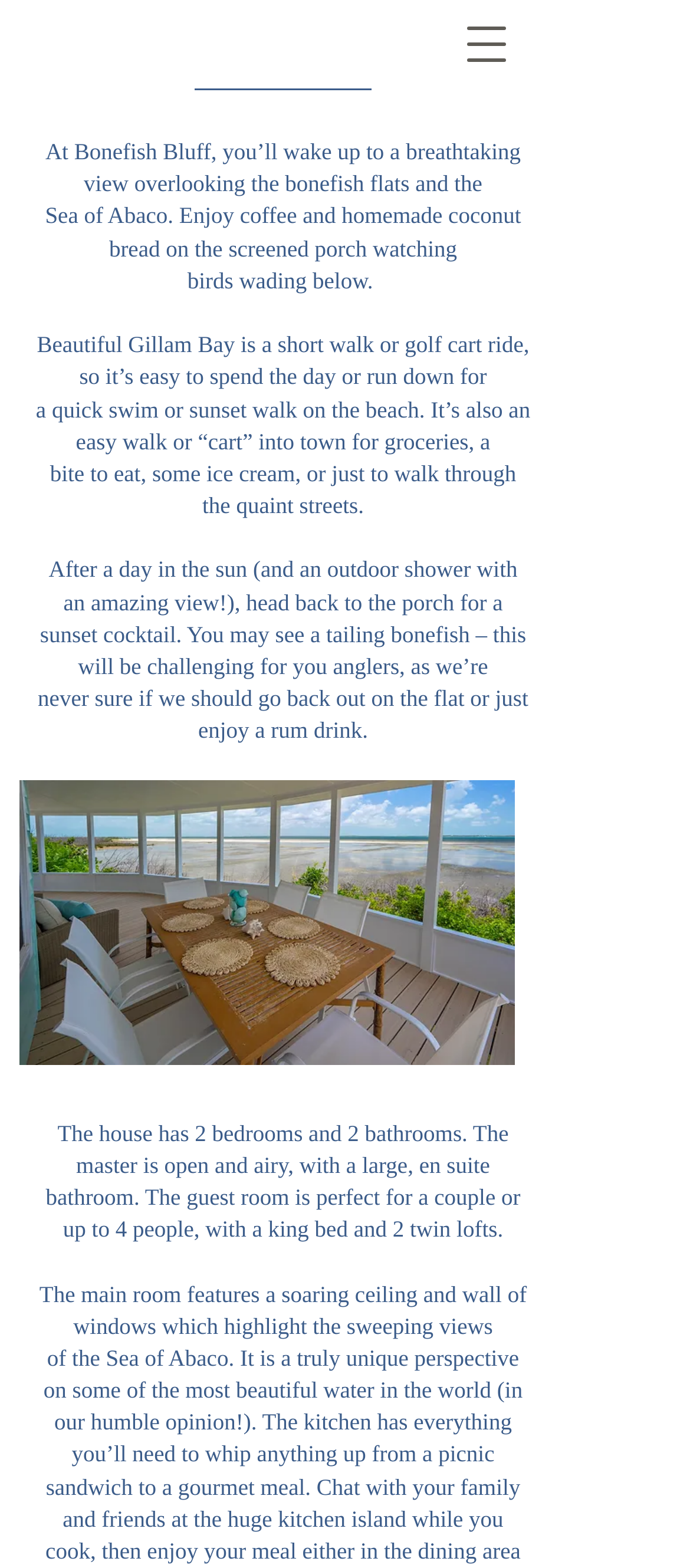Provide a one-word or brief phrase answer to the question:
What is the feature of the main room?

soaring ceiling and wall of windows